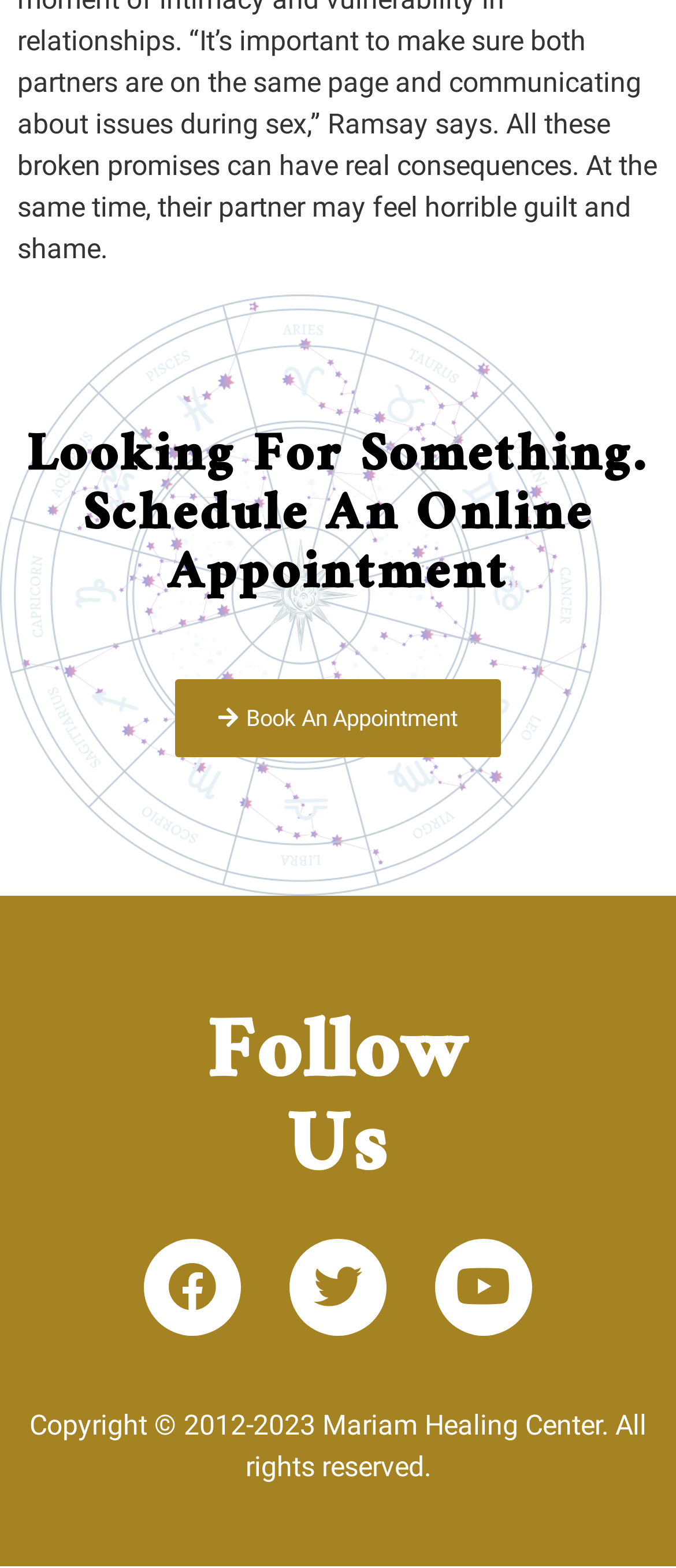What is the purpose of the button?
Please provide a full and detailed response to the question.

The button is located below the heading 'Looking For Something. Schedule An Online Appointment', which suggests that the button is used to schedule an online appointment. The button's text is 'Book An Appointment', which further confirms its purpose.